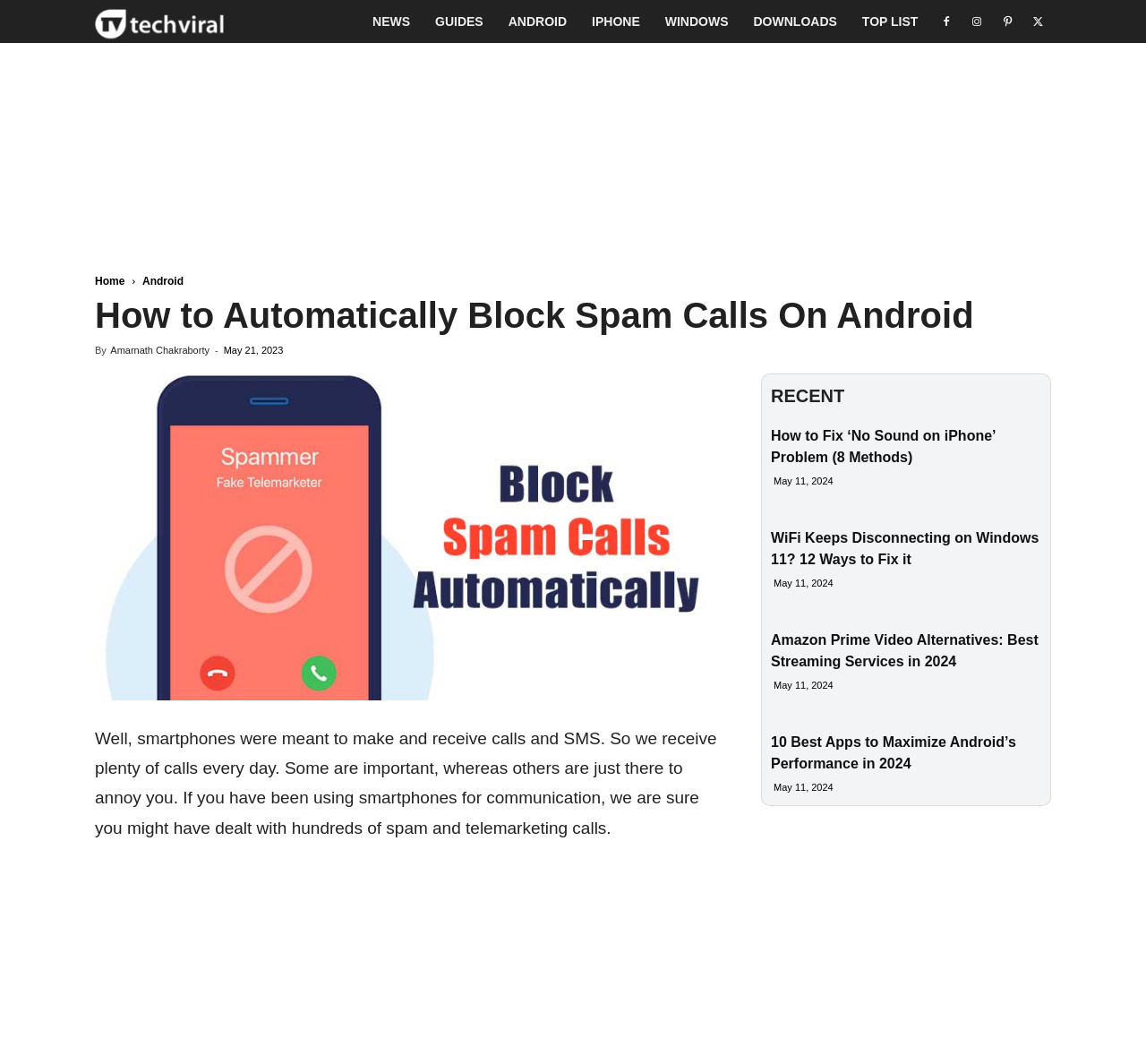Who is the author of the article?
Look at the image and respond with a single word or a short phrase.

Amarnath Chakraborty